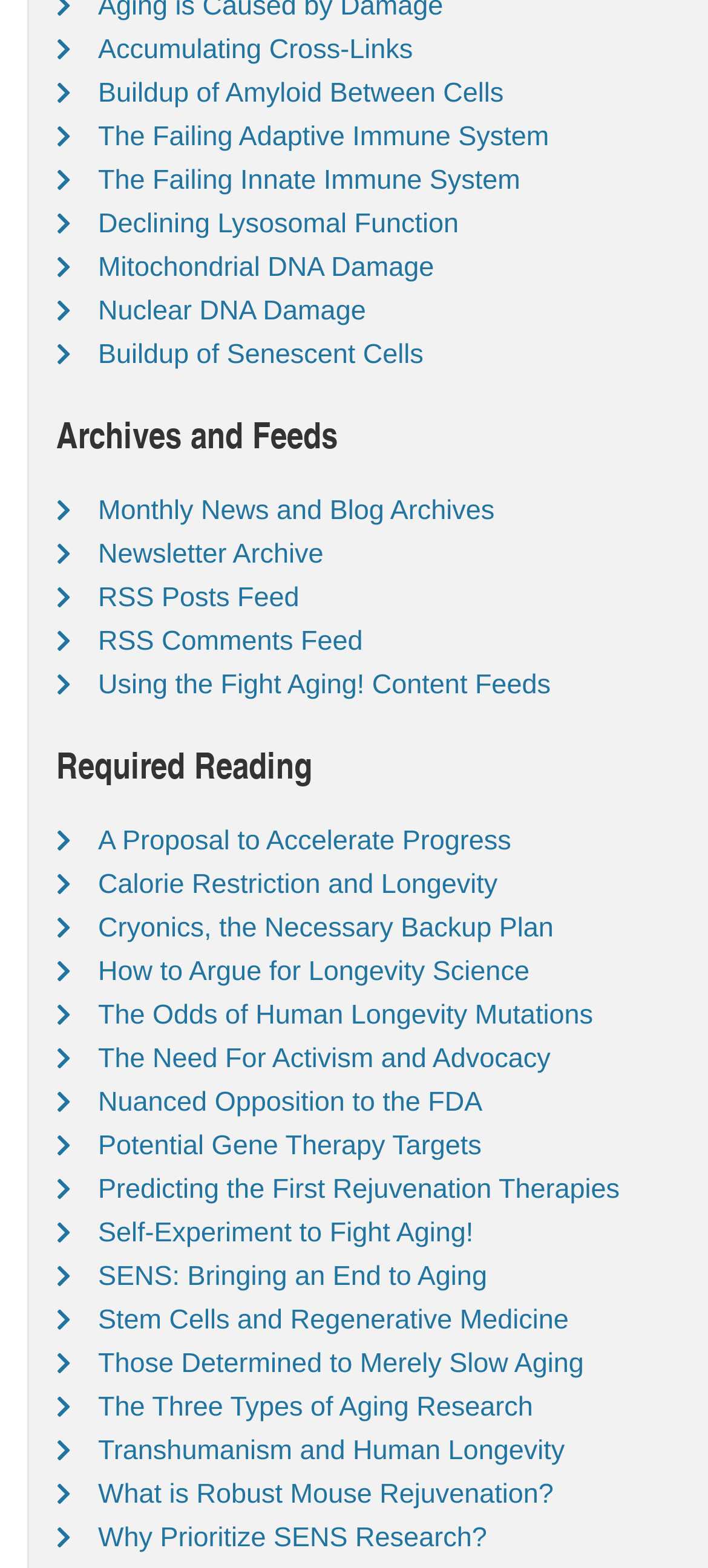Please identify the bounding box coordinates of the element's region that I should click in order to complete the following instruction: "View the latest tweets". The bounding box coordinates consist of four float numbers between 0 and 1, i.e., [left, top, right, bottom].

None